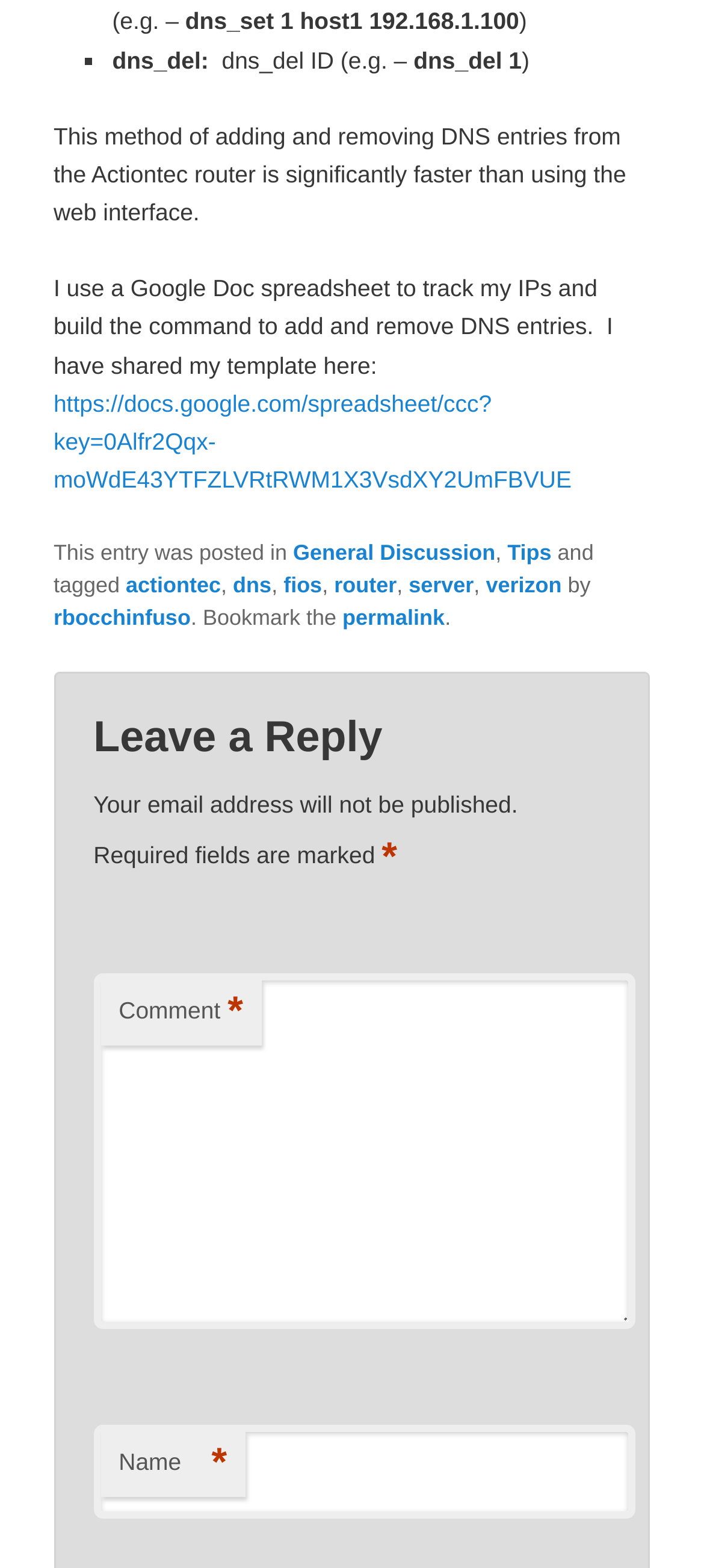What is the topic of the post?
Refer to the image and answer the question using a single word or phrase.

adding and removing DNS entries